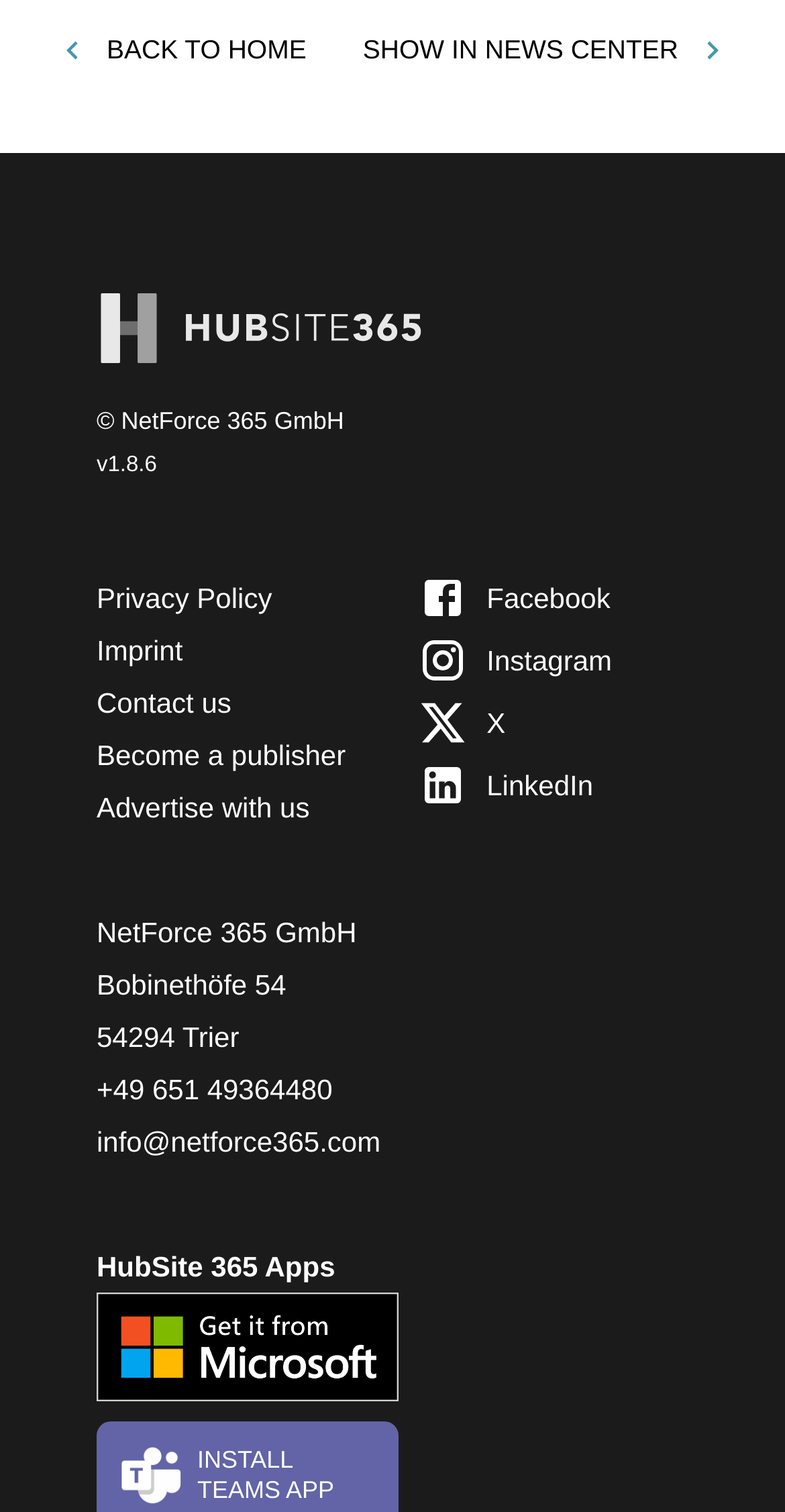Kindly determine the bounding box coordinates for the area that needs to be clicked to execute this instruction: "Show in news center".

[0.449, 0.013, 0.938, 0.054]